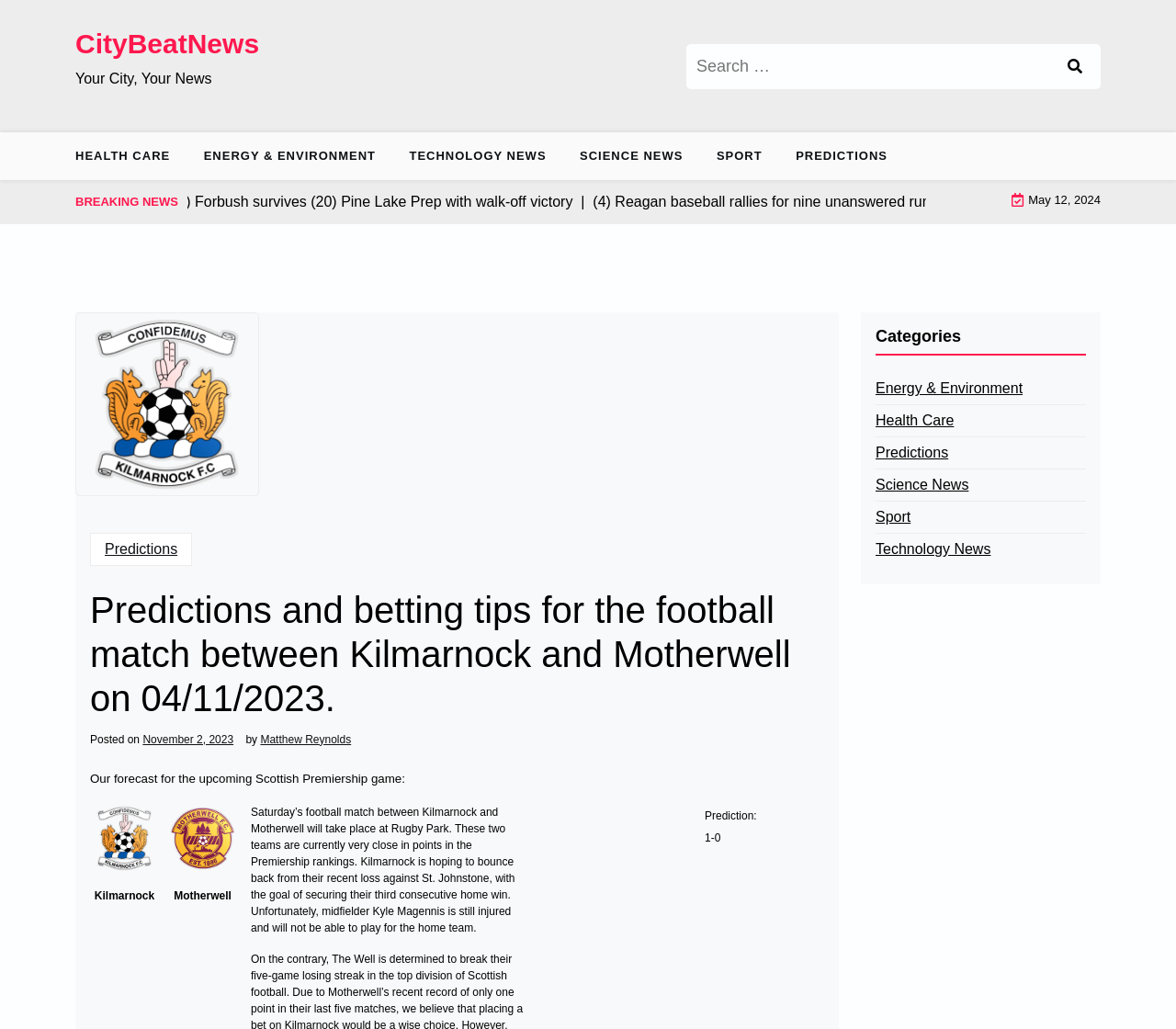Based on the element description: "November 2, 2023", identify the UI element and provide its bounding box coordinates. Use four float numbers between 0 and 1, [left, top, right, bottom].

[0.121, 0.713, 0.199, 0.724]